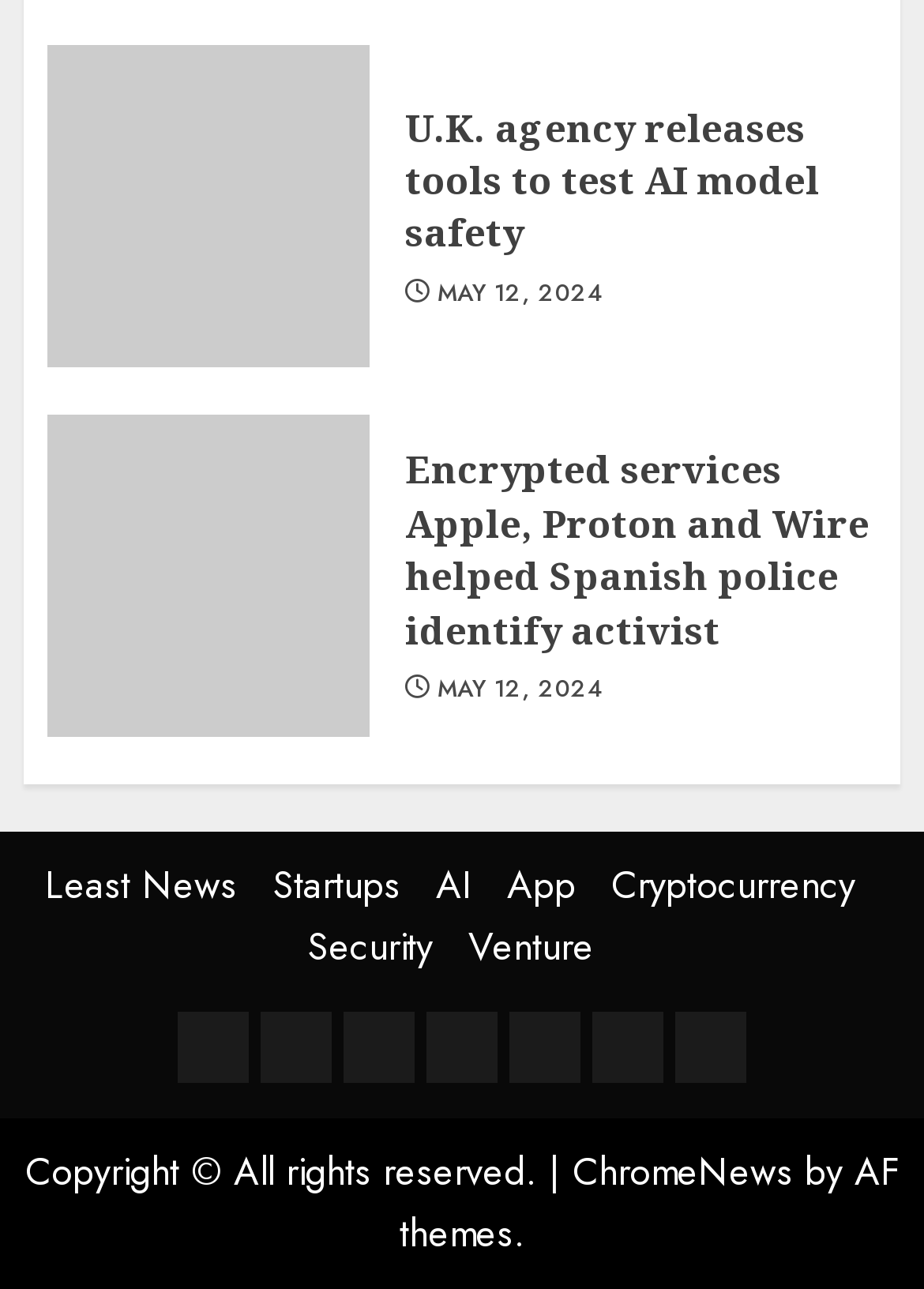Find the bounding box of the UI element described as: "May 12, 2024". The bounding box coordinates should be given as four float values between 0 and 1, i.e., [left, top, right, bottom].

[0.473, 0.522, 0.652, 0.548]